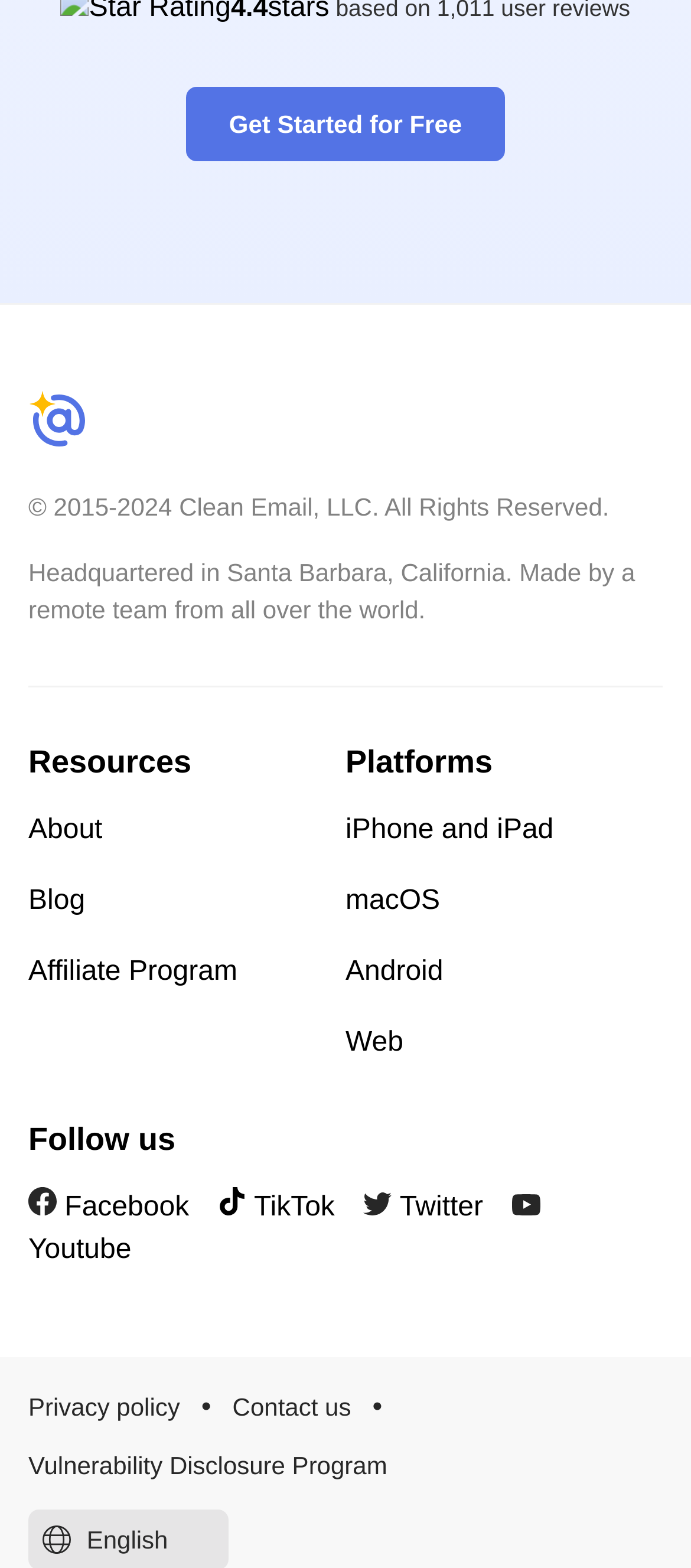Please indicate the bounding box coordinates of the element's region to be clicked to achieve the instruction: "Read the Privacy policy". Provide the coordinates as four float numbers between 0 and 1, i.e., [left, top, right, bottom].

[0.041, 0.879, 0.26, 0.915]